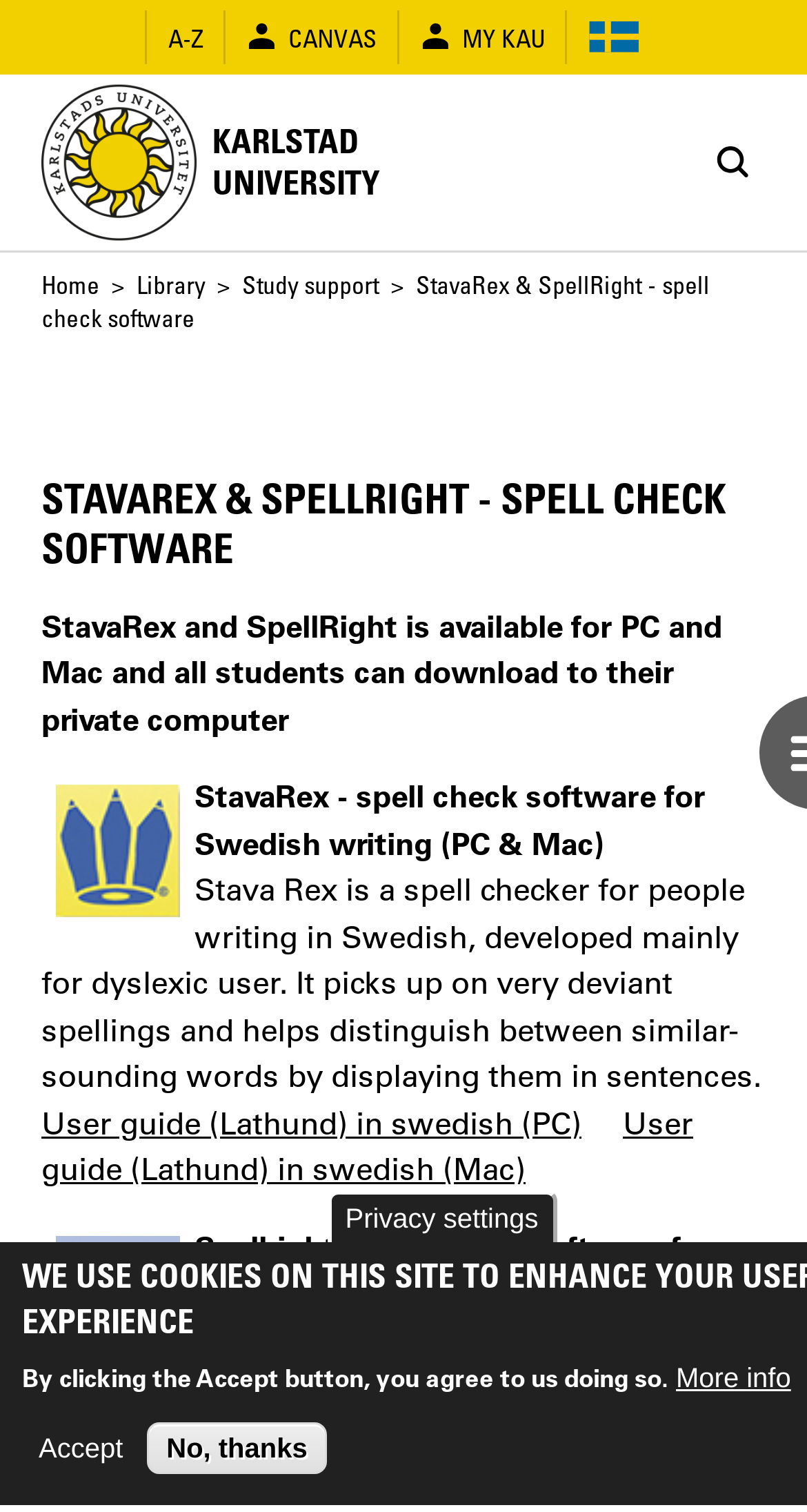Offer a detailed account of what is visible on the webpage.

The webpage is about StavaRex and SpellRight, spell check software for Swedish and English writing, respectively. At the top left, there is a logo of Karlstad University, accompanied by a link to the university's website. Next to it, there is a navigation menu with links to "A-Z", "CANVAS", "MY KAU", and a search button.

Below the navigation menu, there is a breadcrumb trail showing the current page's location, with links to "Home", "Library", and "Study support". The main content of the page is divided into two sections. The first section is about StavaRex, a spell checker for Swedish writing, developed mainly for dyslexic users. It provides a brief description of the software and its features.

The second section is about SpellRight, a spell check software for English writing. It also provides a brief description of the software. There are links to user guides for both StavaRex and SpellRight, available for PC and Mac. At the bottom of the page, there are buttons for privacy settings, with options to accept, decline, or get more information.

Throughout the page, there are several images, including the university's logo, icons for the navigation menu, and a search icon. The overall layout is organized, with clear headings and concise text, making it easy to navigate and understand the content.